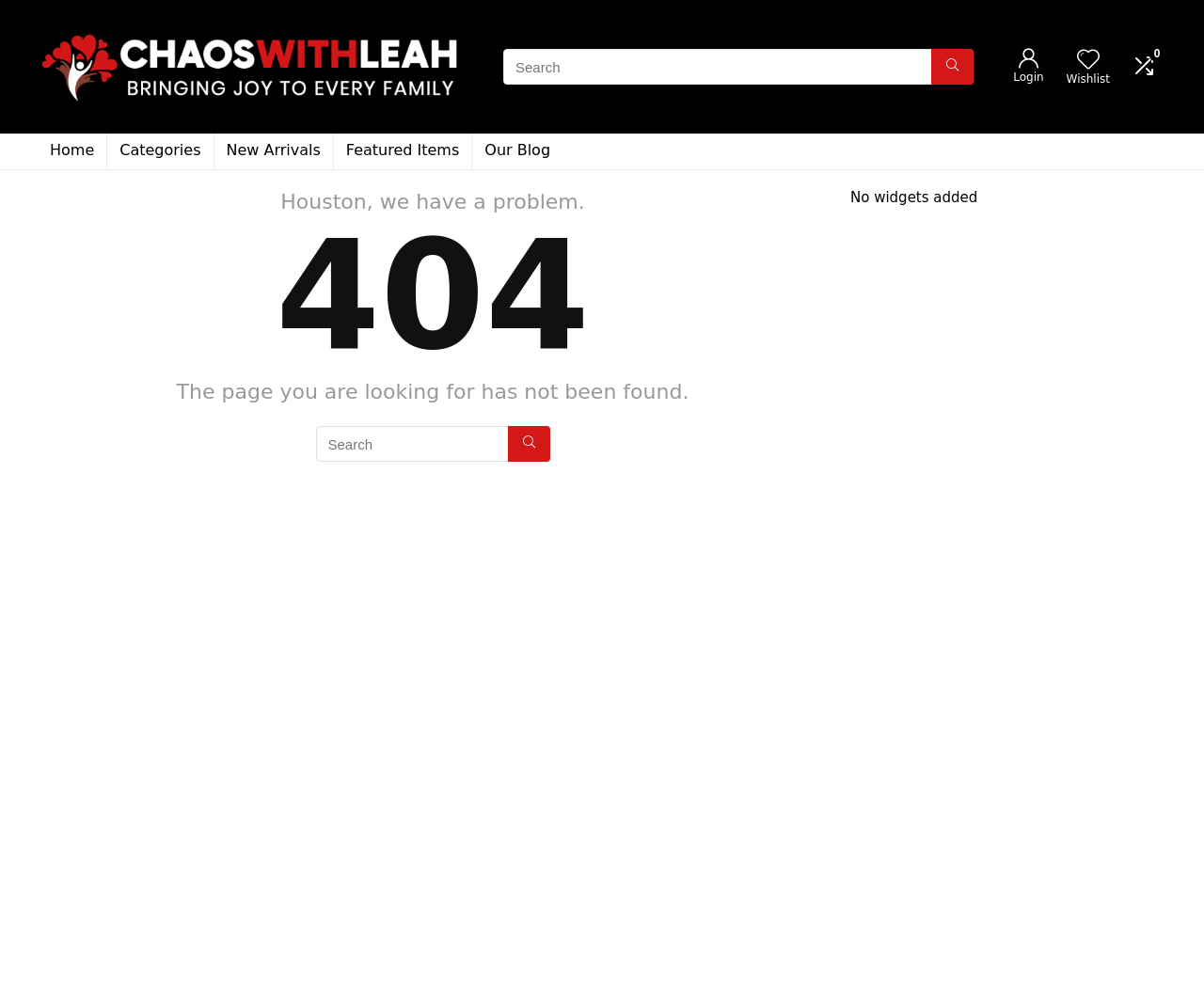Using the provided element description "parent_node: Wishlist aria-label="Wishlist"", determine the bounding box coordinates of the UI element.

[0.894, 0.048, 0.913, 0.074]